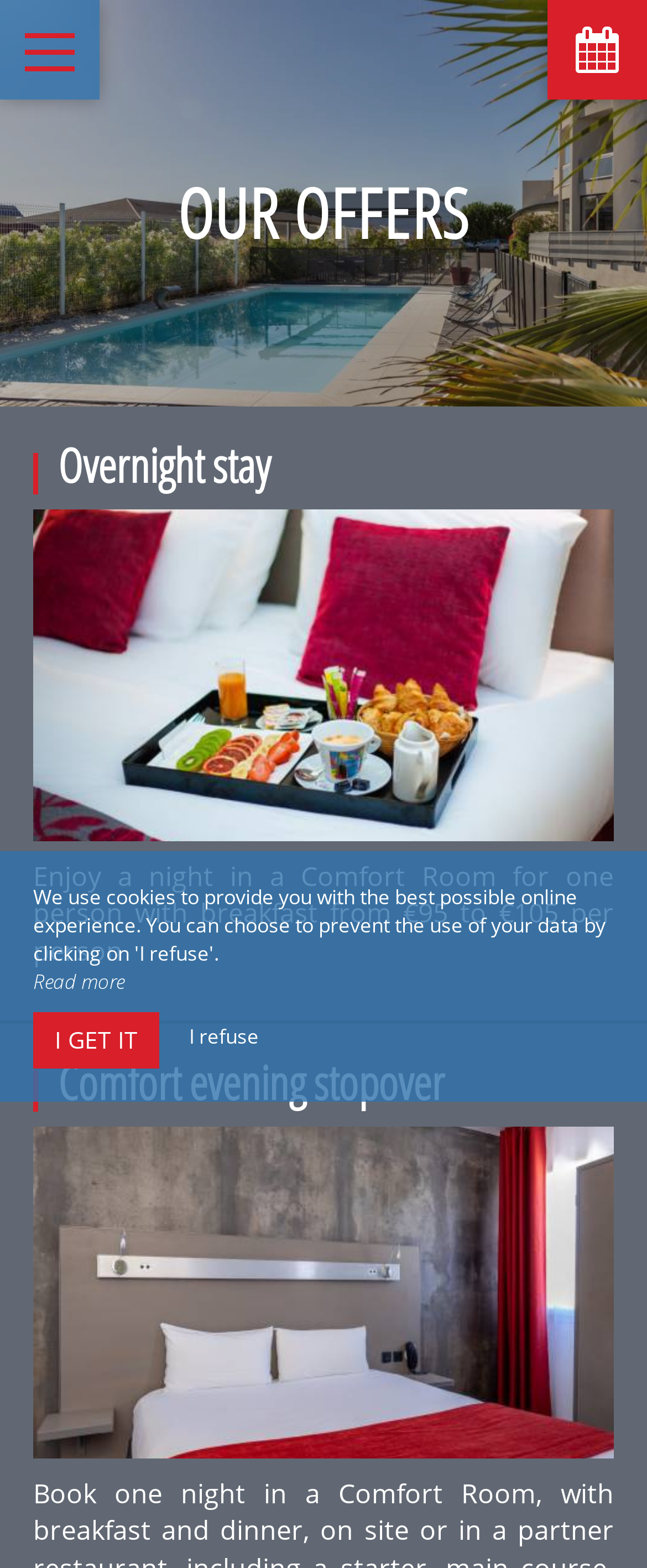What is the purpose of the 'I GET IT' button?
Examine the image closely and answer the question with as much detail as possible.

I couldn't find any explicit information about the purpose of the 'I GET IT' button, but based on its position and context, it might be related to accepting or agreeing to something, possibly the offers presented on the page.